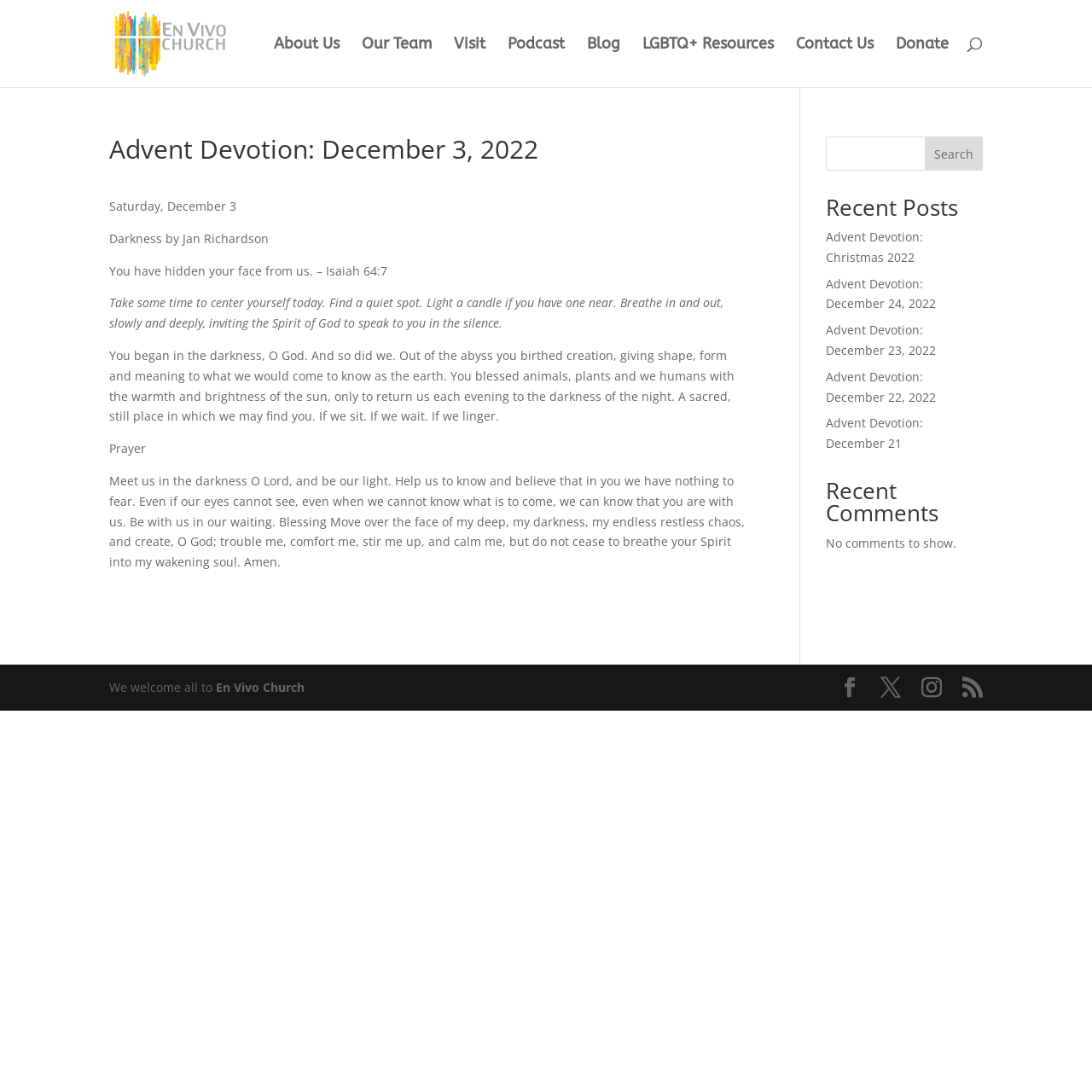Specify the bounding box coordinates of the region I need to click to perform the following instruction: "Read the Advent Devotion: December 3, 2022 article". The coordinates must be four float numbers in the range of 0 to 1, i.e., [left, top, right, bottom].

[0.1, 0.125, 0.689, 0.544]